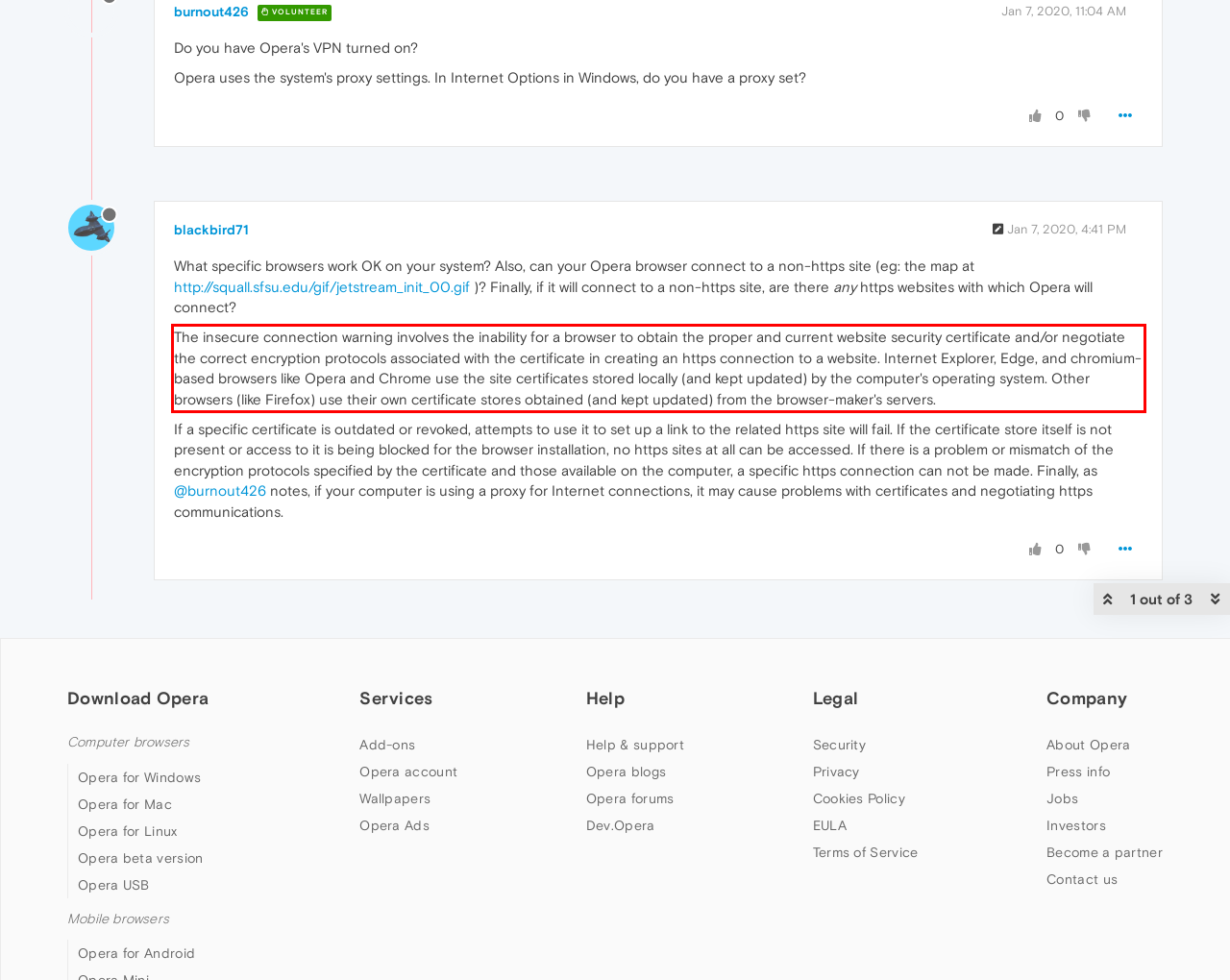Extract and provide the text found inside the red rectangle in the screenshot of the webpage.

The insecure connection warning involves the inability for a browser to obtain the proper and current website security certificate and/or negotiate the correct encryption protocols associated with the certificate in creating an https connection to a website. Internet Explorer, Edge, and chromium-based browsers like Opera and Chrome use the site certificates stored locally (and kept updated) by the computer's operating system. Other browsers (like Firefox) use their own certificate stores obtained (and kept updated) from the browser-maker's servers.